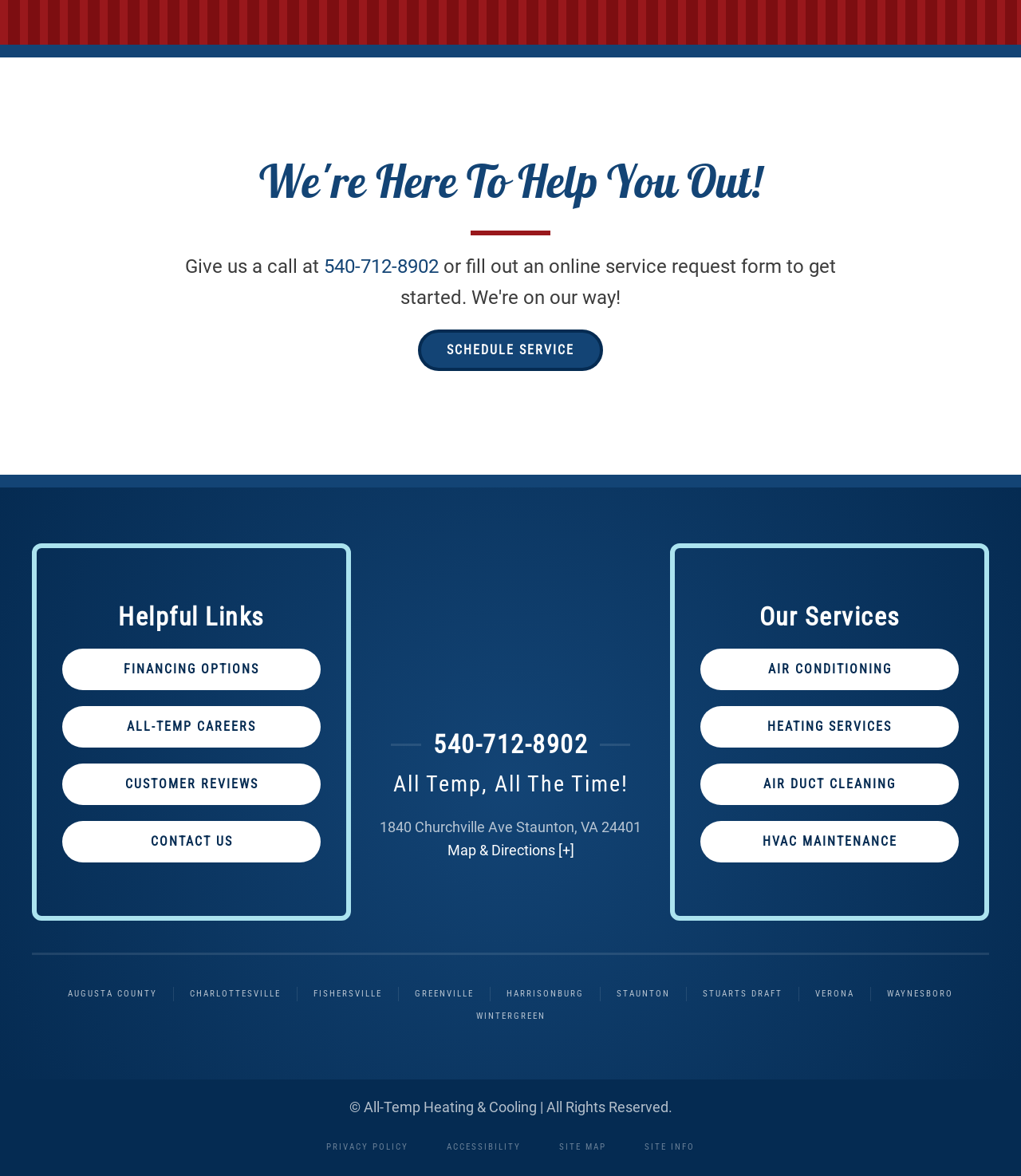Show the bounding box coordinates of the element that should be clicked to complete the task: "Get directions to the store".

[0.438, 0.716, 0.562, 0.73]